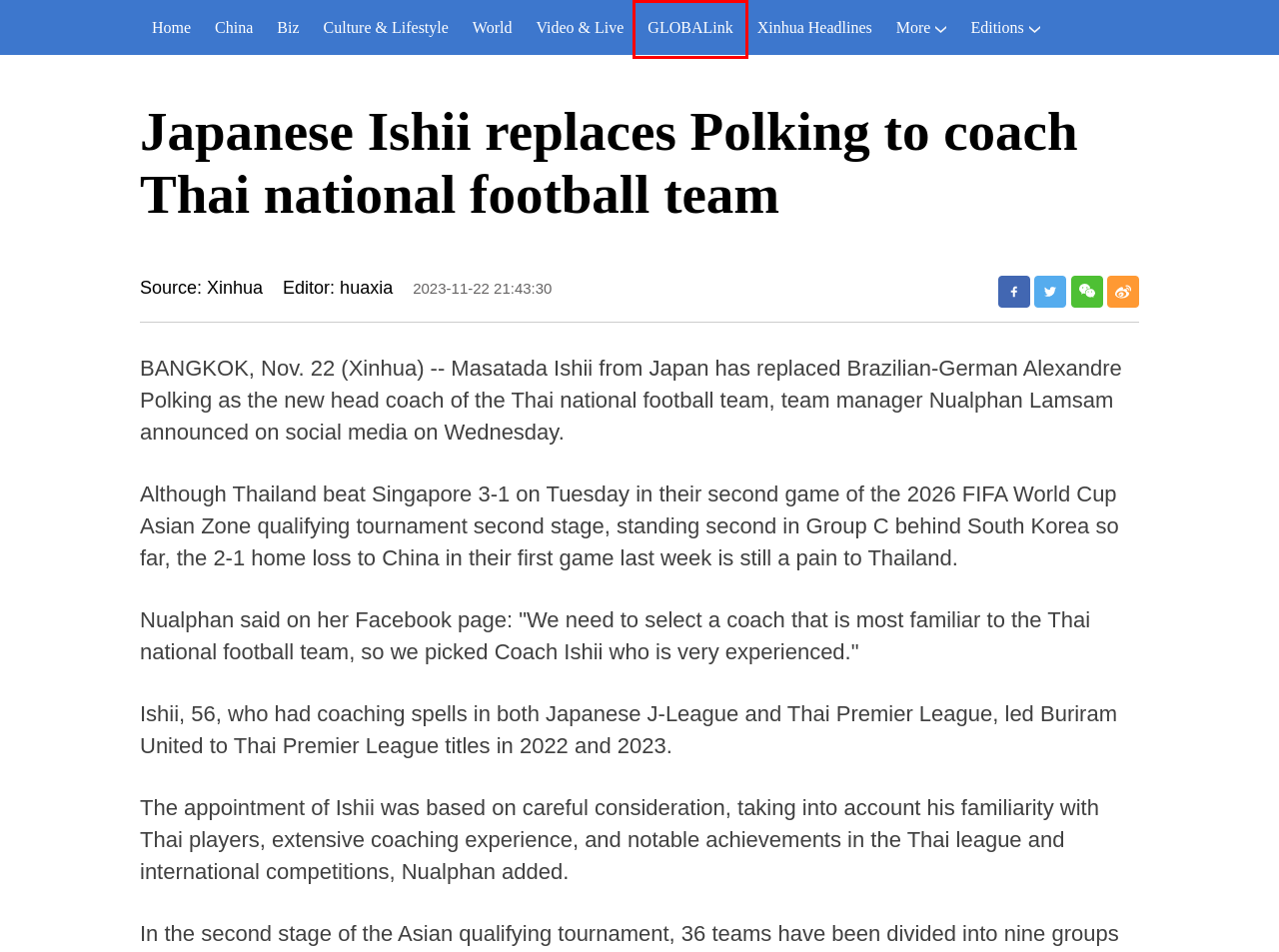A screenshot of a webpage is given, marked with a red bounding box around a UI element. Please select the most appropriate webpage description that fits the new page after clicking the highlighted element. Here are the candidates:
A. Culture & Lifestyle | English.news.cn
B. World | English.news.cn
C. China | English.news.cn
D. Video | English.news.cn
E. 分享到微博-微博-随时随地分享身边的新鲜事儿
F. Xinhua – China, World, Business, Sports, Photos and Video | English.news.cn
G. GLOBAlink
H. China-Biz | English.news.cn

G